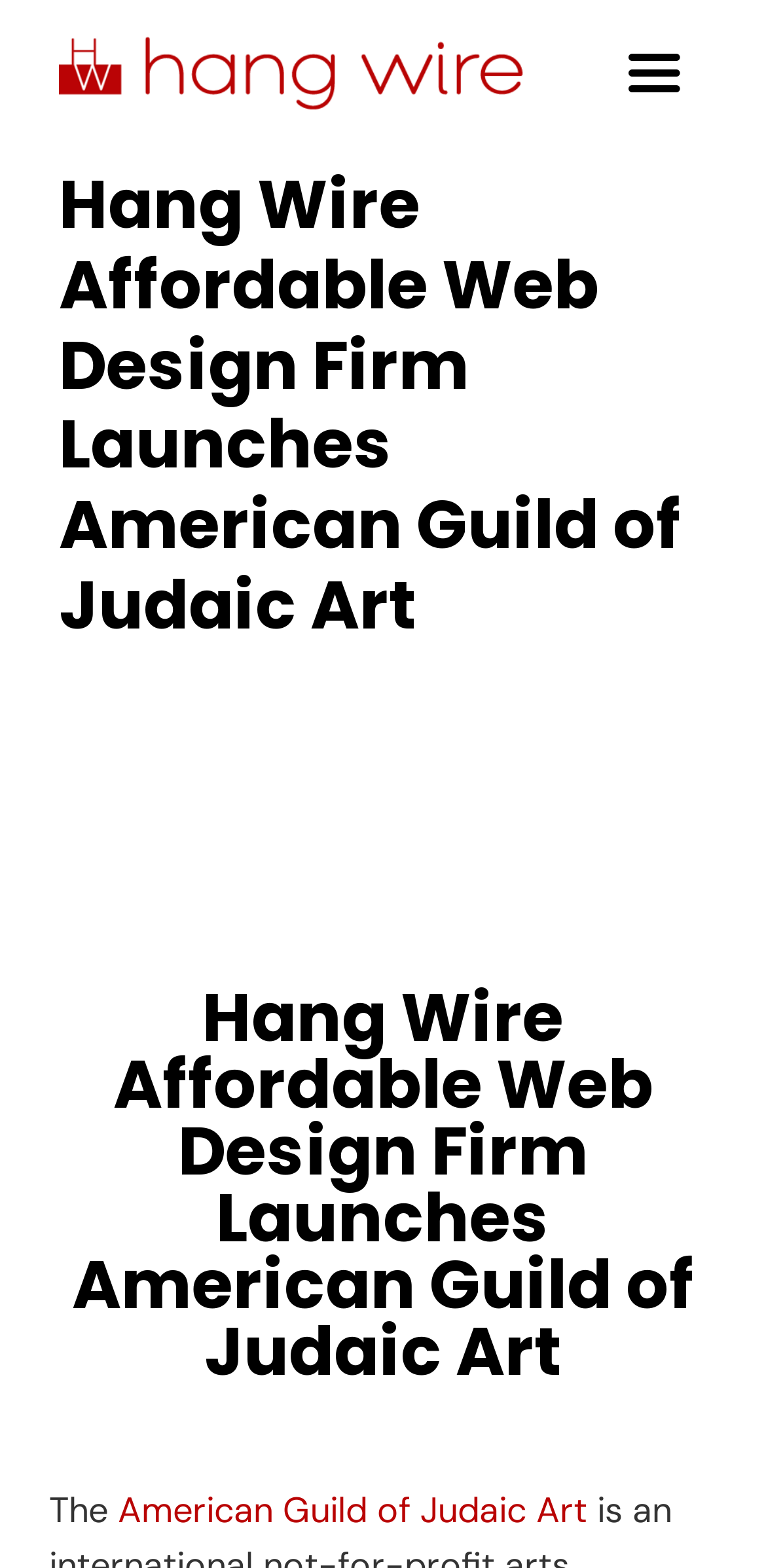Identify the bounding box coordinates of the part that should be clicked to carry out this instruction: "Contact the agency".

[0.0, 0.512, 1.0, 0.594]